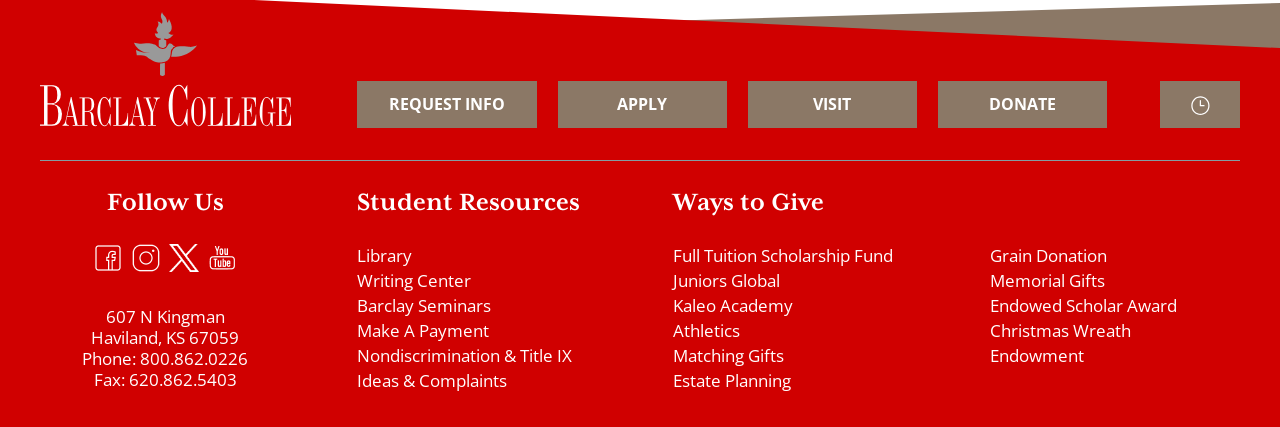Identify the bounding box coordinates of the clickable region necessary to fulfill the following instruction: "Click the LinkedIn link". The bounding box coordinates should be four float numbers between 0 and 1, i.e., [left, top, right, bottom].

None